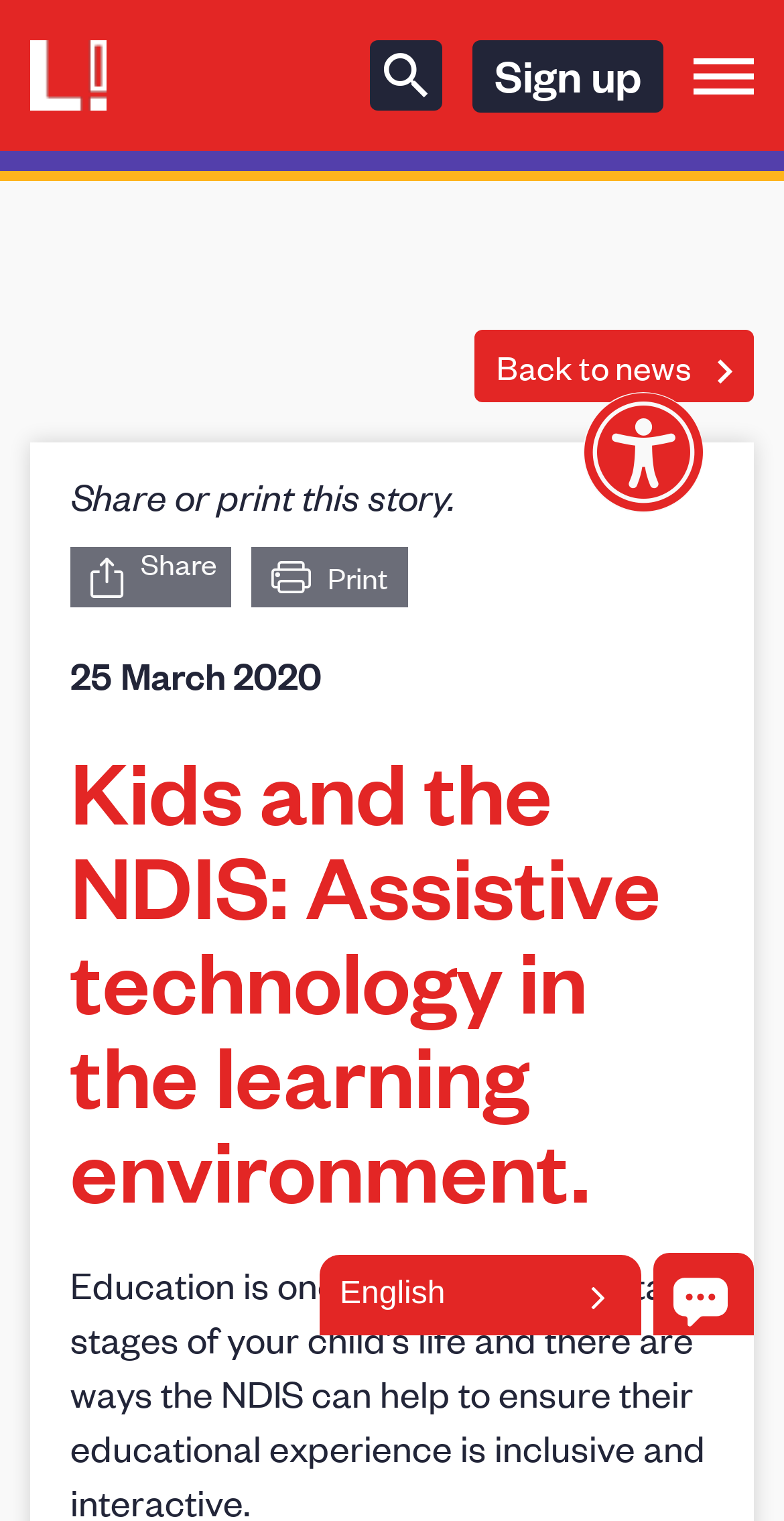What is the date of the article?
Based on the image, respond with a single word or phrase.

25 March 2020